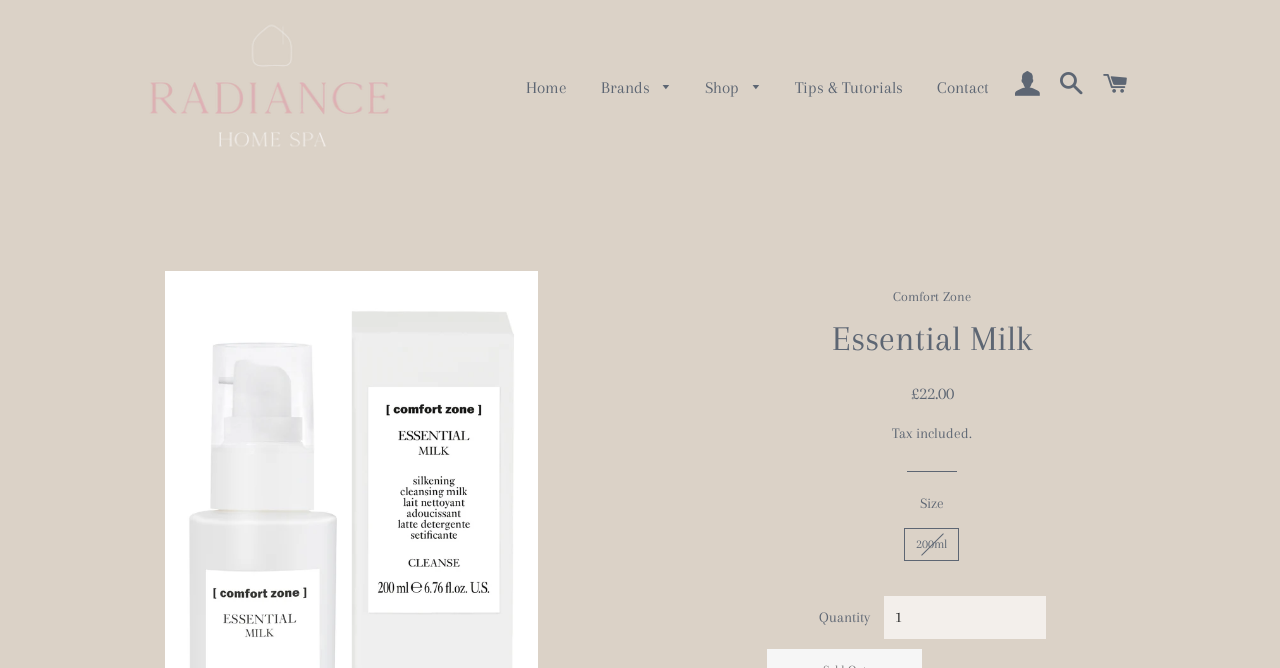What is the size of the product?
Please look at the screenshot and answer in one word or a short phrase.

200ml